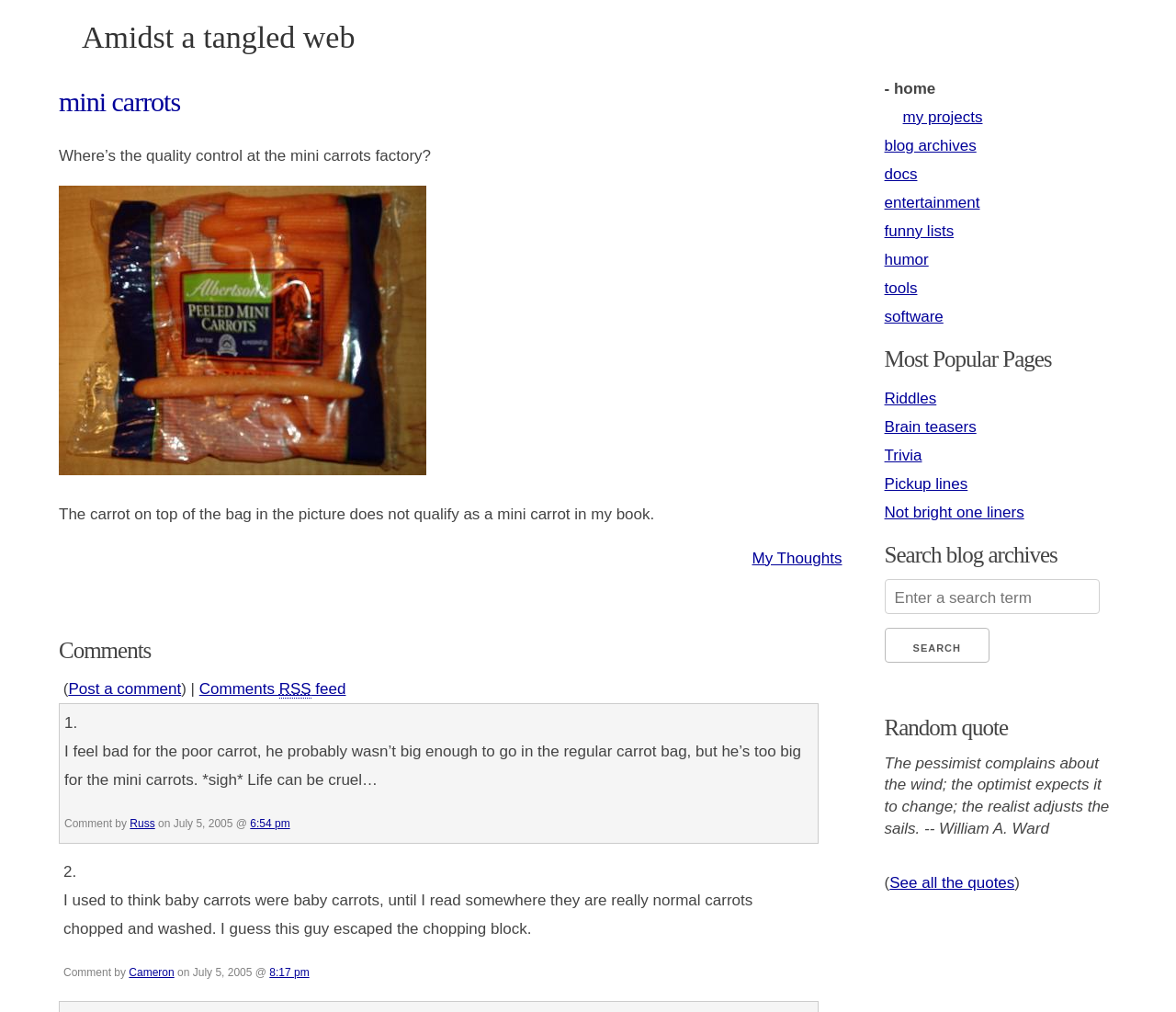How many comments are there on this blog post?
Look at the screenshot and provide an in-depth answer.

There are two comments on this blog post, which can be seen from the list markers '1.' and '2.' and the corresponding comment texts.